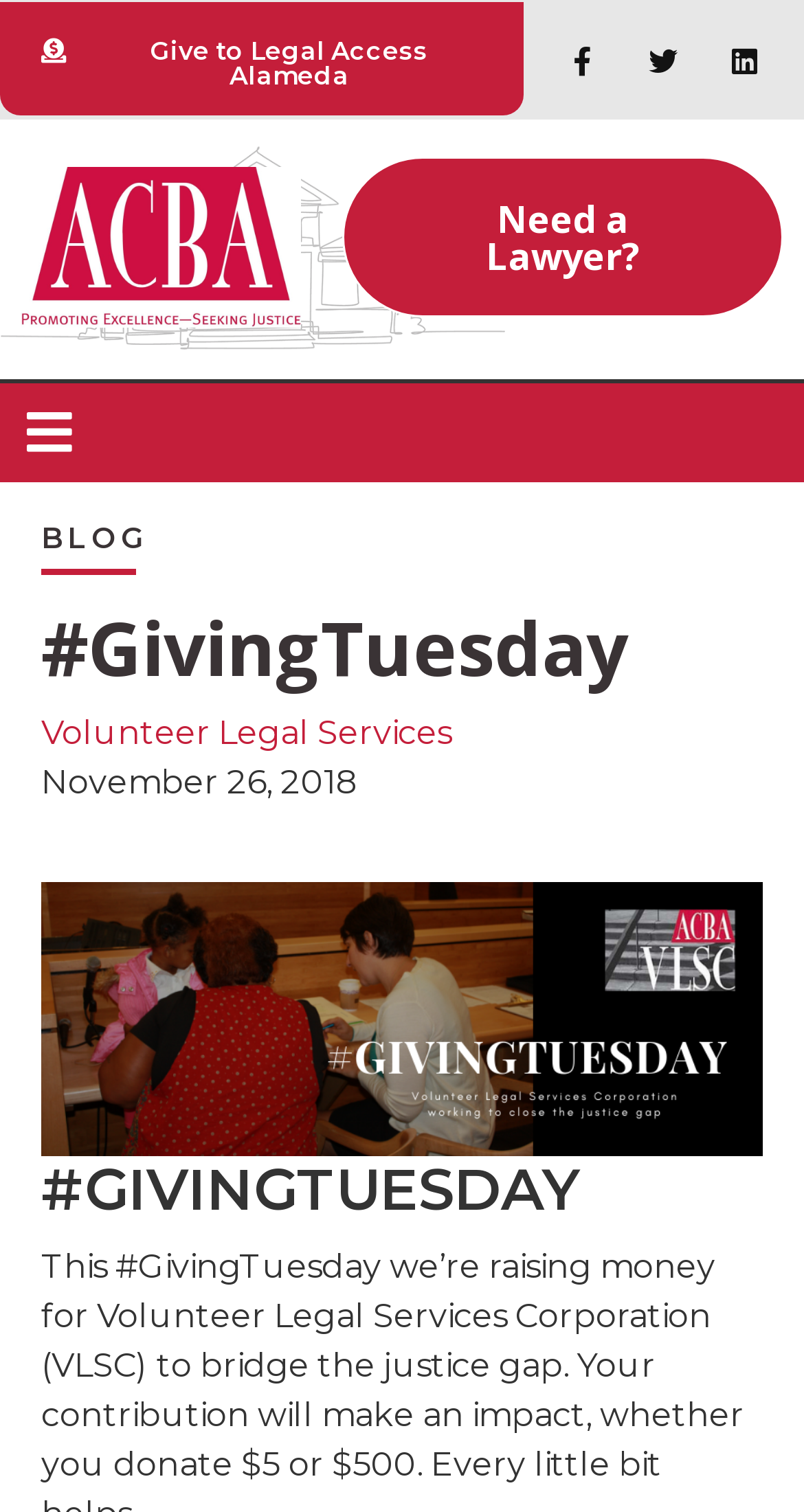Answer with a single word or phrase: 
What is the name of the blog section?

BLOG